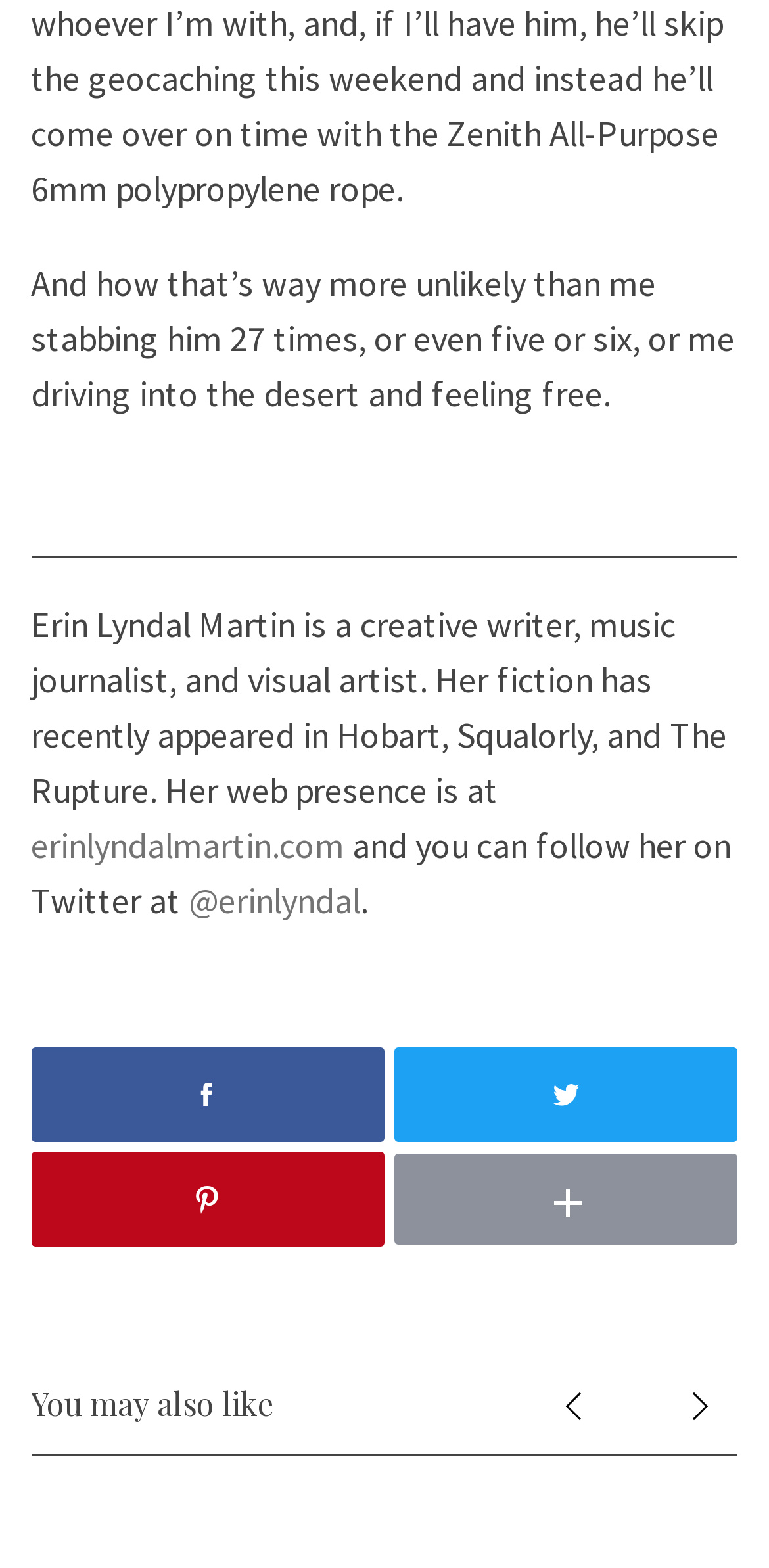Who is the author mentioned?
Refer to the image and provide a one-word or short phrase answer.

Erin Lyndal Martin